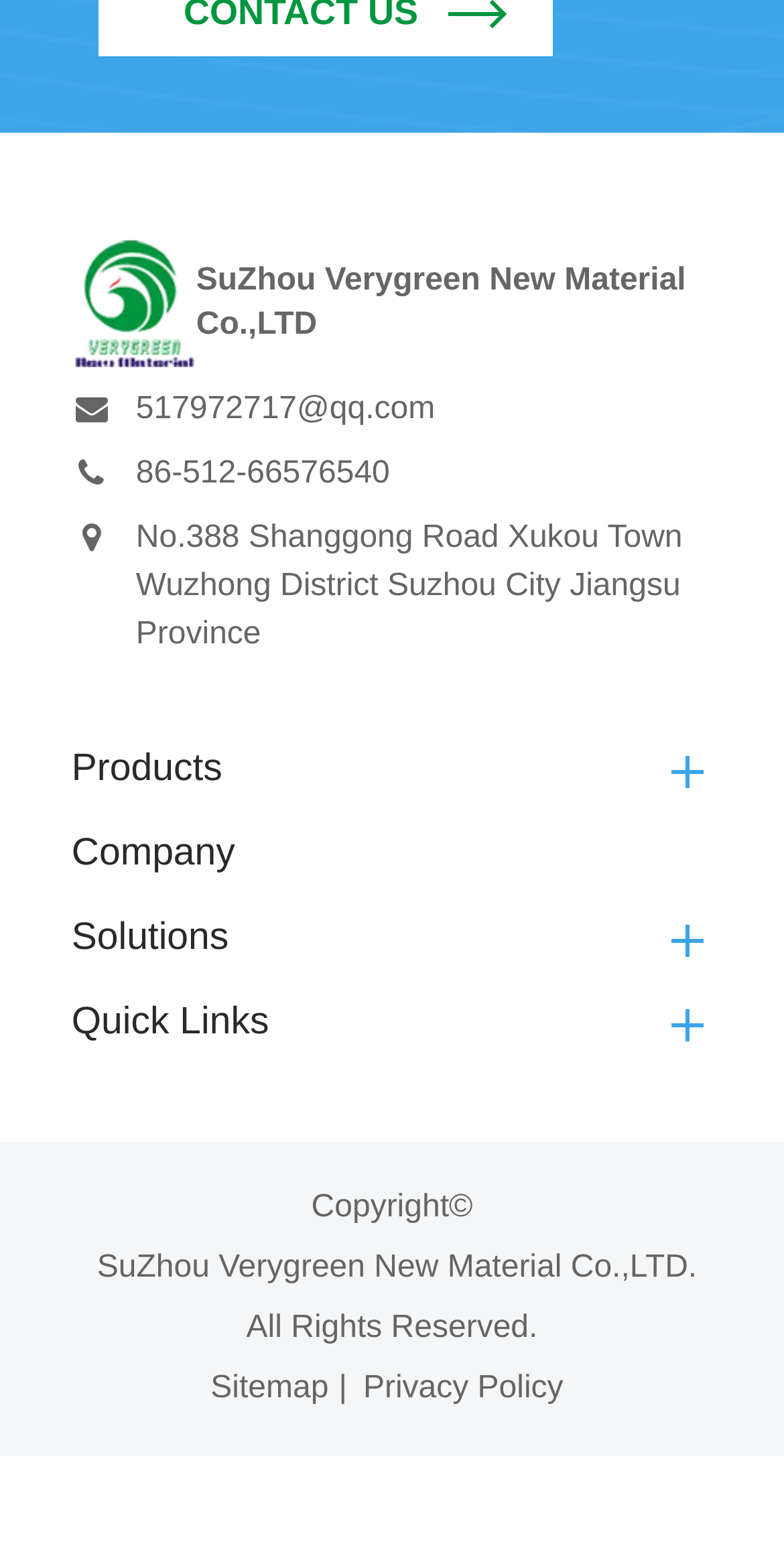Reply to the question with a brief word or phrase: What are the main sections of the website?

Products, Company, Solutions